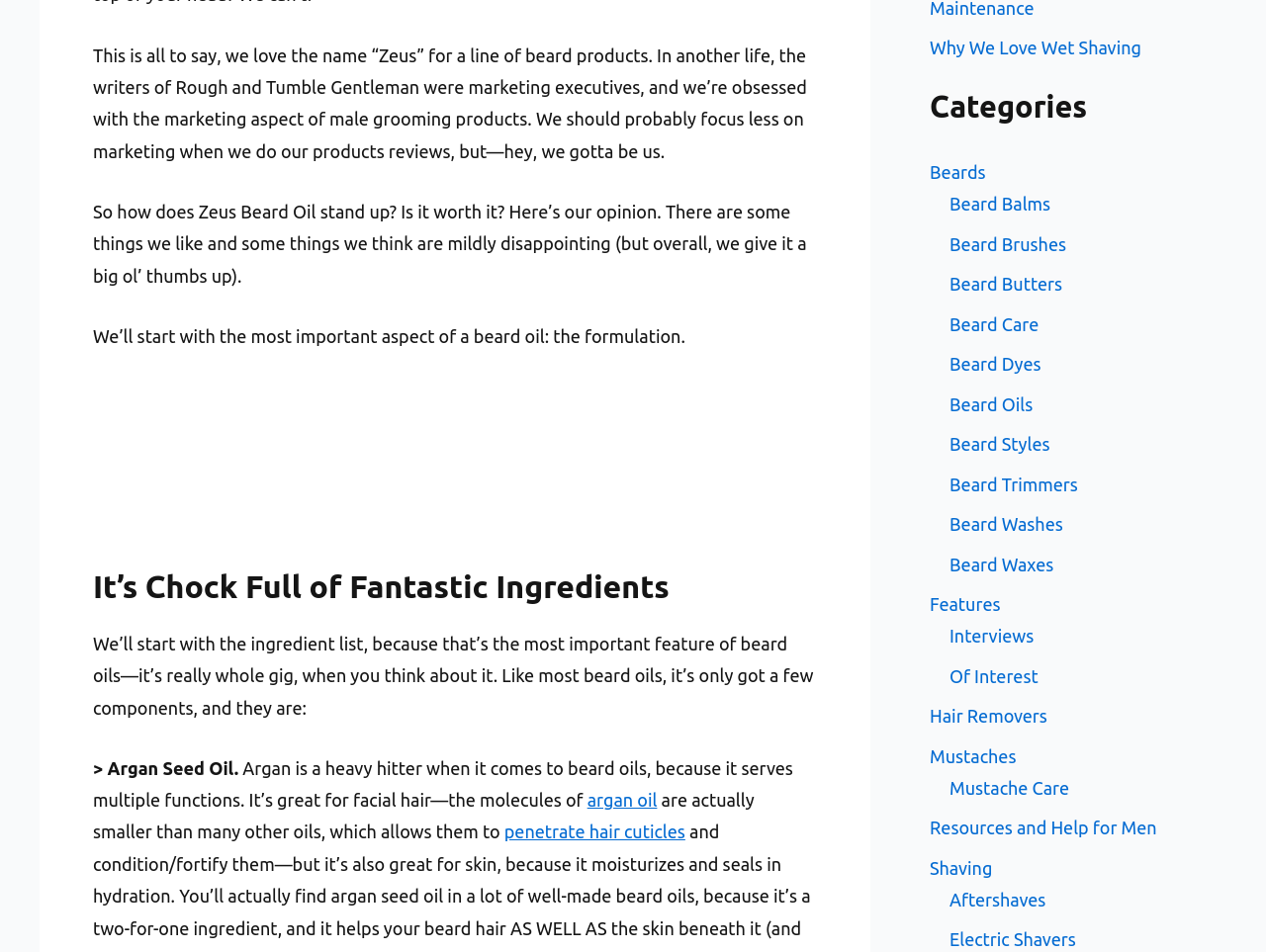Respond to the following question with a brief word or phrase:
What is the topic of the article?

Review of Zeus Beard Oil